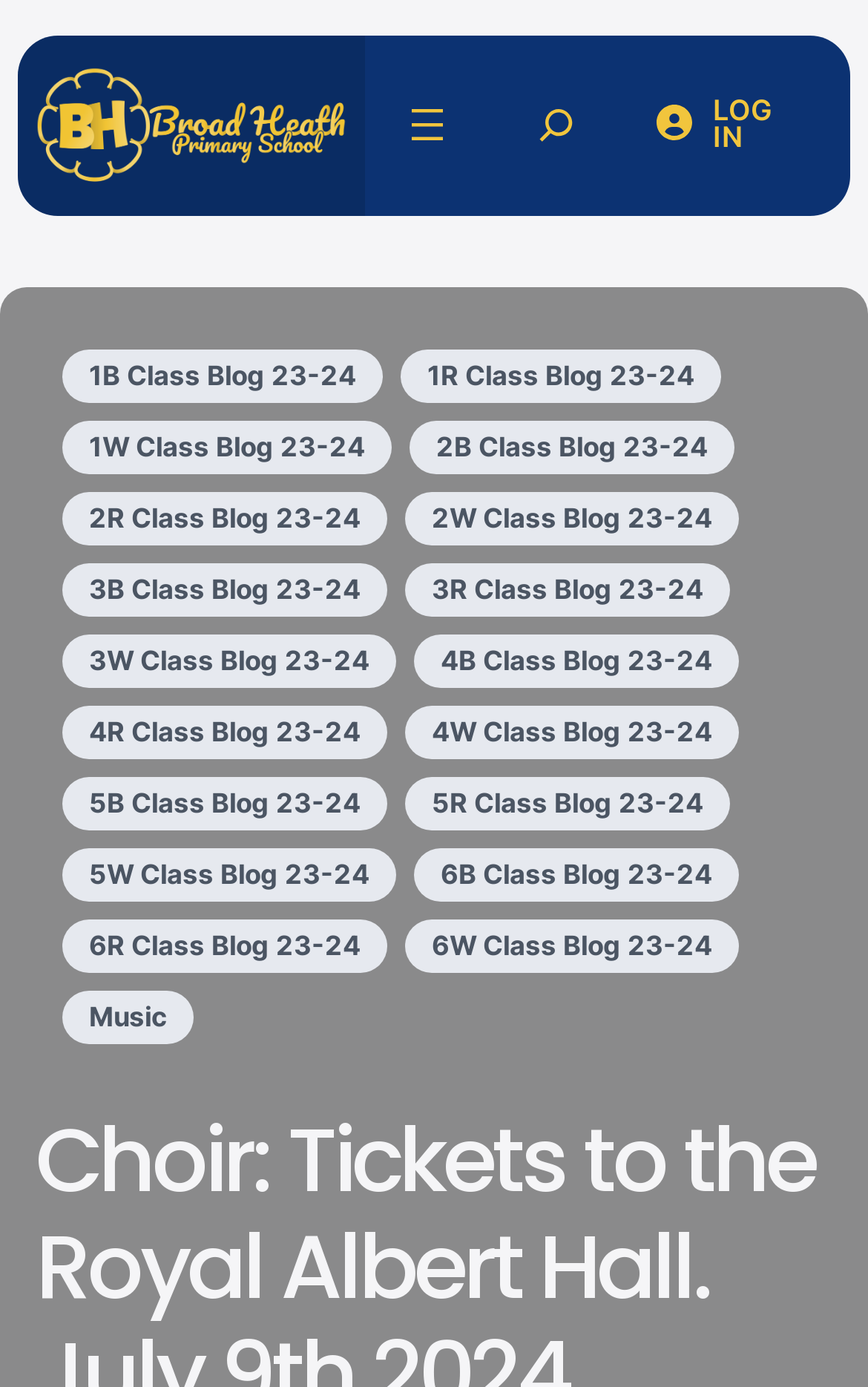Extract the bounding box coordinates for the UI element described as: "aria-label="Open menu"".

[0.461, 0.071, 0.522, 0.11]